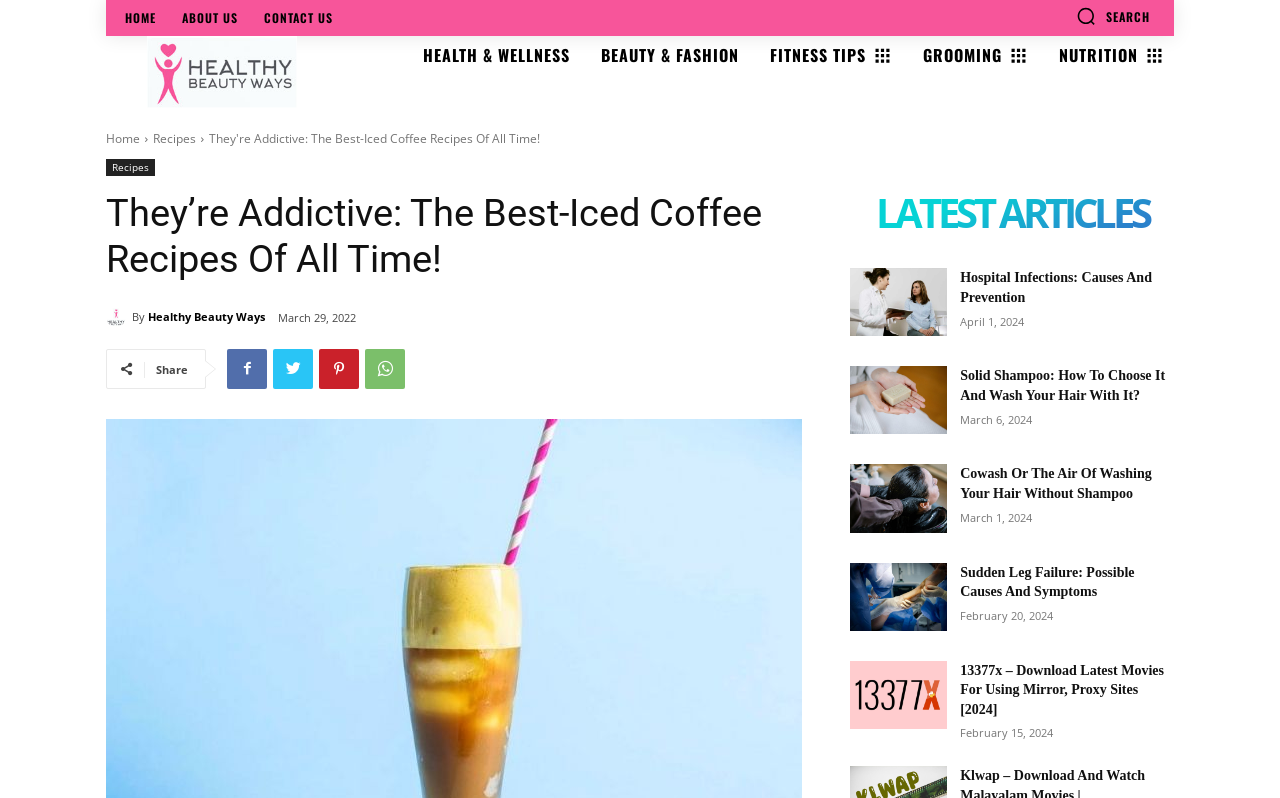Please find the bounding box coordinates of the element's region to be clicked to carry out this instruction: "click the HOME link".

[0.09, 0.015, 0.13, 0.03]